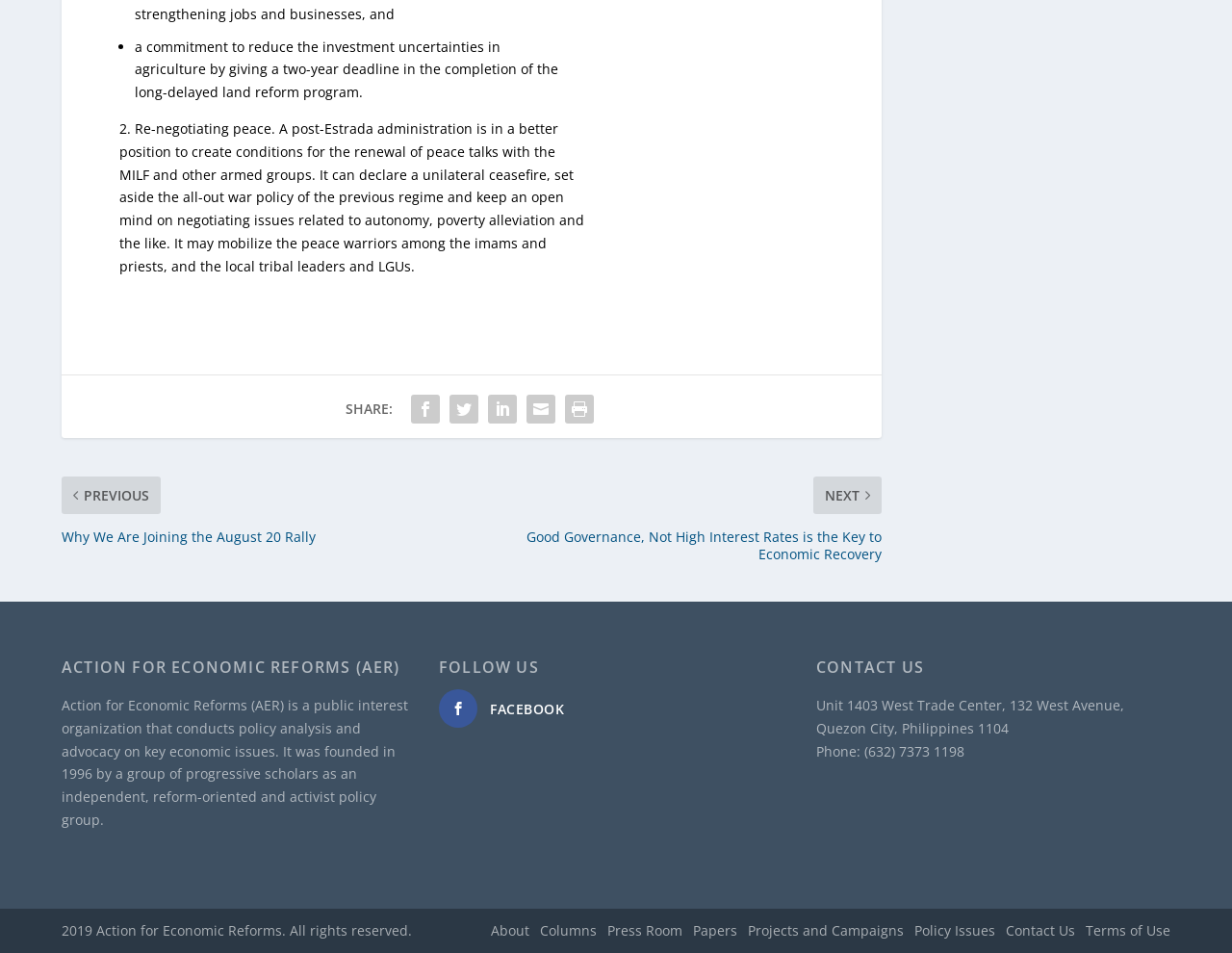Give the bounding box coordinates for the element described by: "parent_node: FACEBOOK".

[0.356, 0.723, 0.388, 0.764]